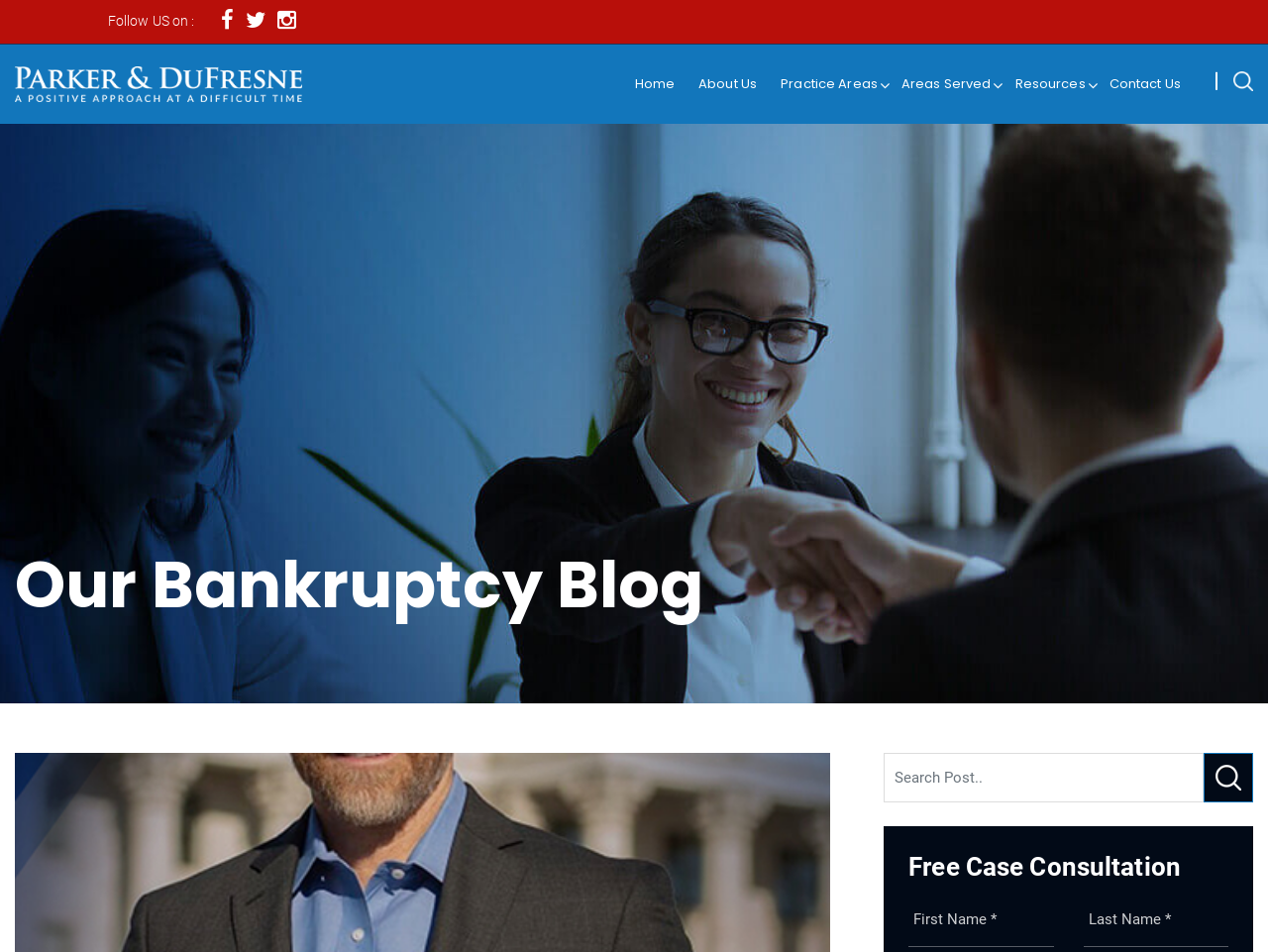Describe all the significant parts and information present on the webpage.

This webpage is about the benefits of hiring a Chapter 7 bankruptcy attorney. At the top right corner, there is a search bar with a search icon and a "Search Here..." placeholder text. Next to the search bar, there is a "Search" button. 

Below the search bar, there are social media links, including Facebook, Twitter, and LinkedIn, represented by their respective icons. 

On the top left corner, there is a logo of the law firm, and a navigation menu with links to "Home", "About Us", "Practice Areas", "Areas Served", "Resources", and "Contact Us". 

The main content of the webpage is divided into two sections. The top section has a heading "Our Bankruptcy Blog" and a search bar with a "Search Post..." placeholder text. 

Below the search bar, there is a call-to-action section with a heading "Free Case Consultation" and a form to fill out, which includes fields for "First Name" and "Last Name".